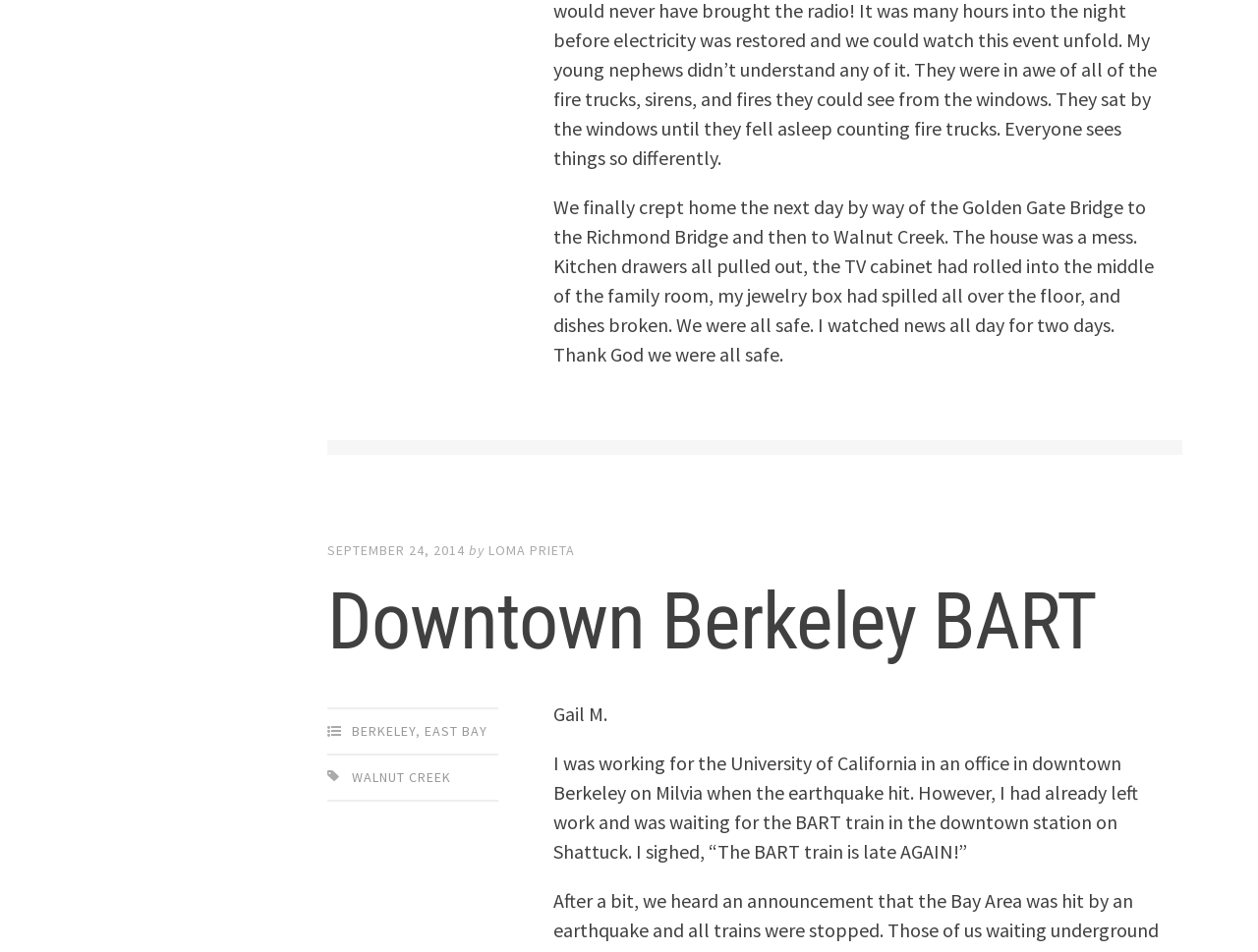What is the author's location after the earthquake?
Please answer the question with a single word or phrase, referencing the image.

Walnut Creek